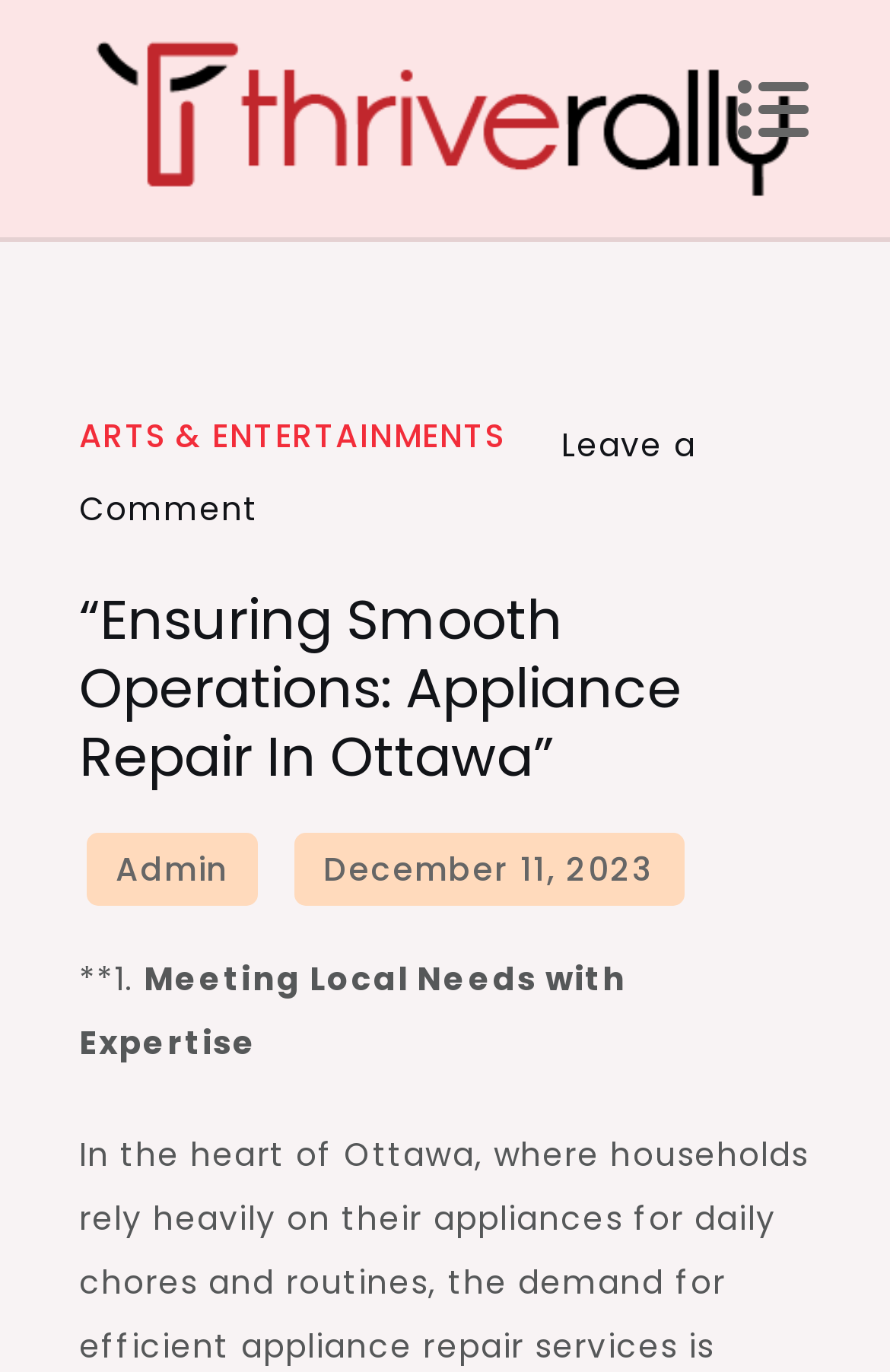What is the author of the article?
Please provide a single word or phrase as your answer based on the image.

Admin